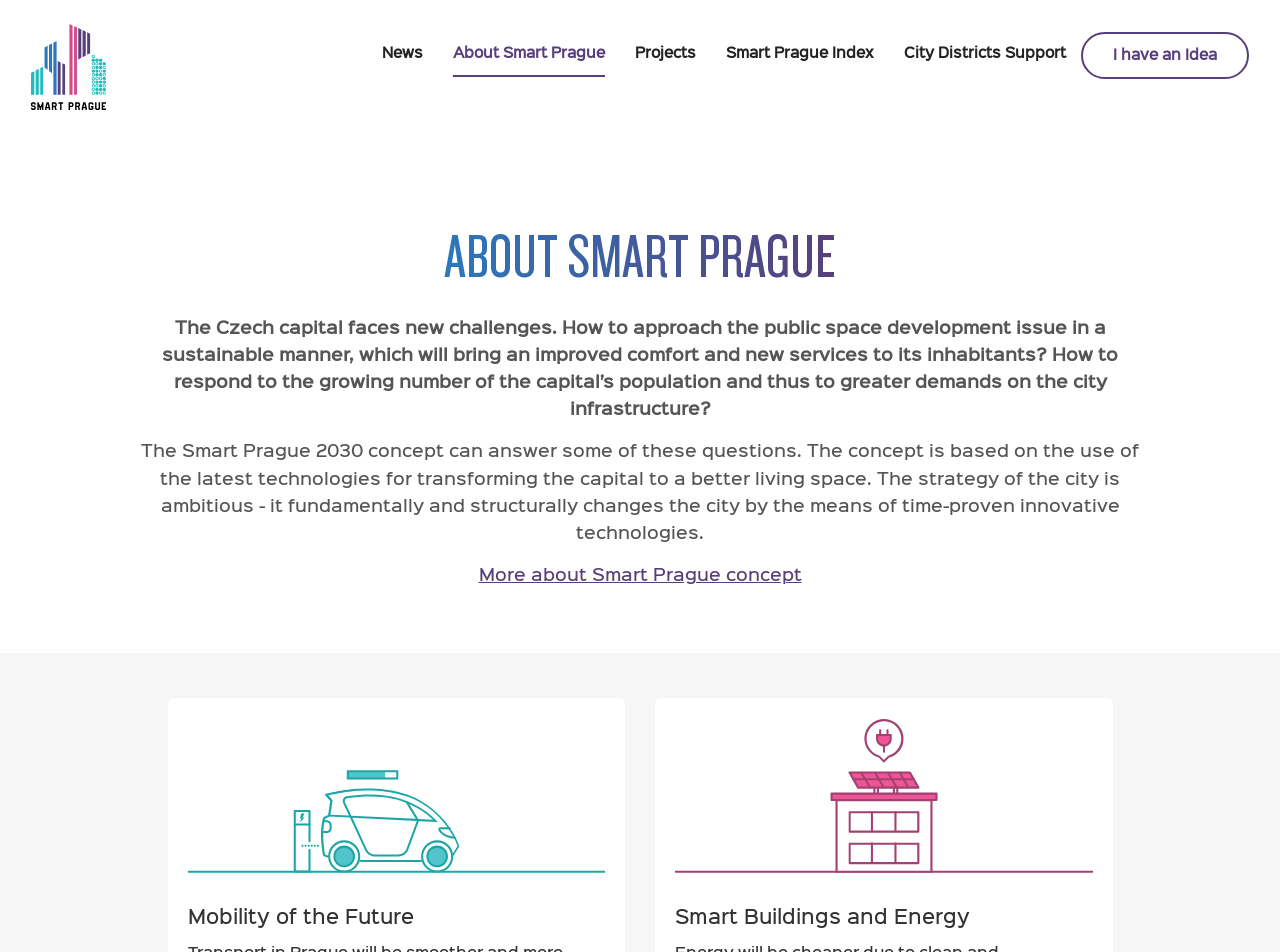Please identify the bounding box coordinates of the region to click in order to complete the given instruction: "Click on the 'Menu' link". The coordinates should be four float numbers between 0 and 1, i.e., [left, top, right, bottom].

None